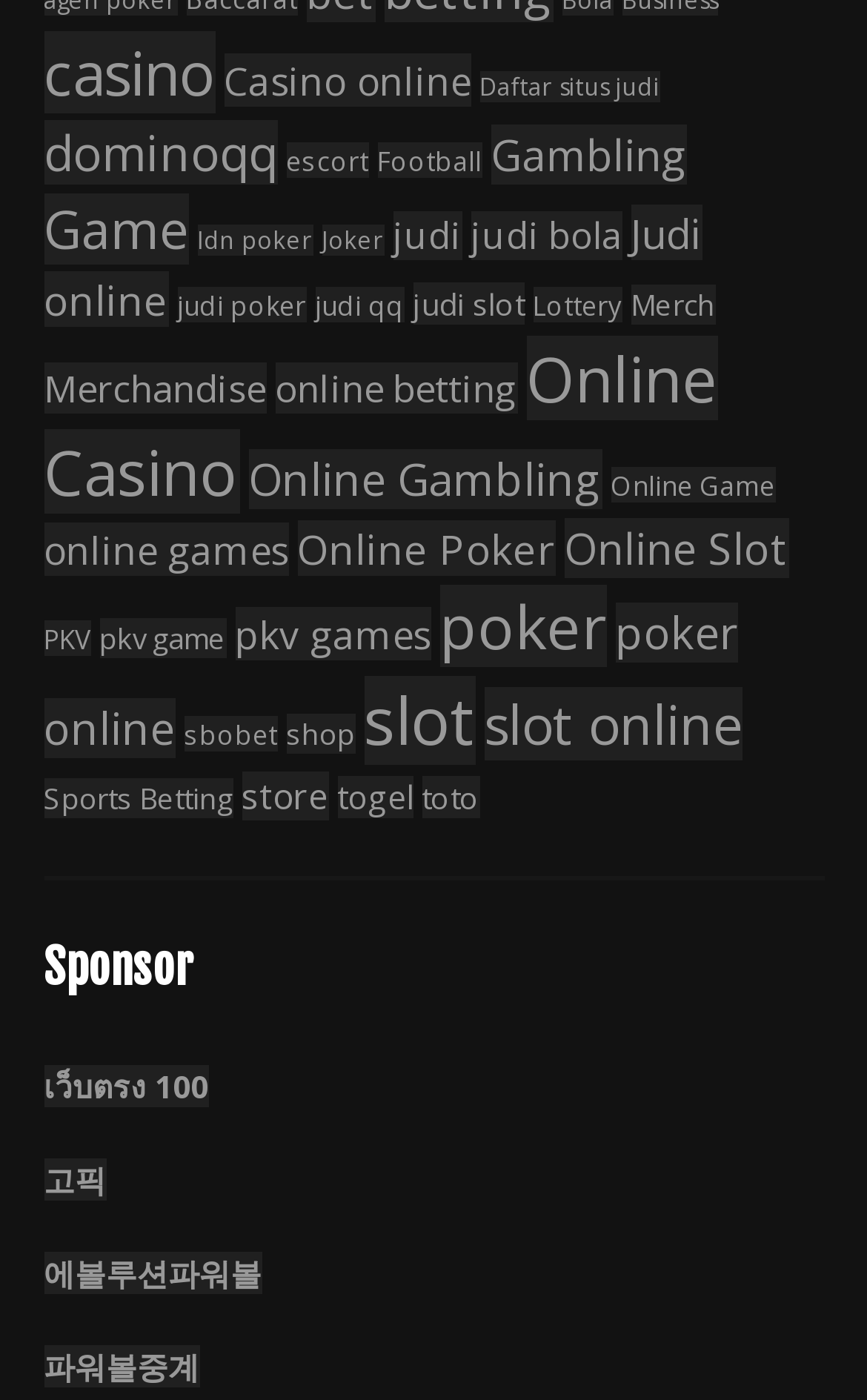Locate the bounding box coordinates of the clickable area to execute the instruction: "Click on Casino online". Provide the coordinates as four float numbers between 0 and 1, represented as [left, top, right, bottom].

[0.258, 0.038, 0.542, 0.076]